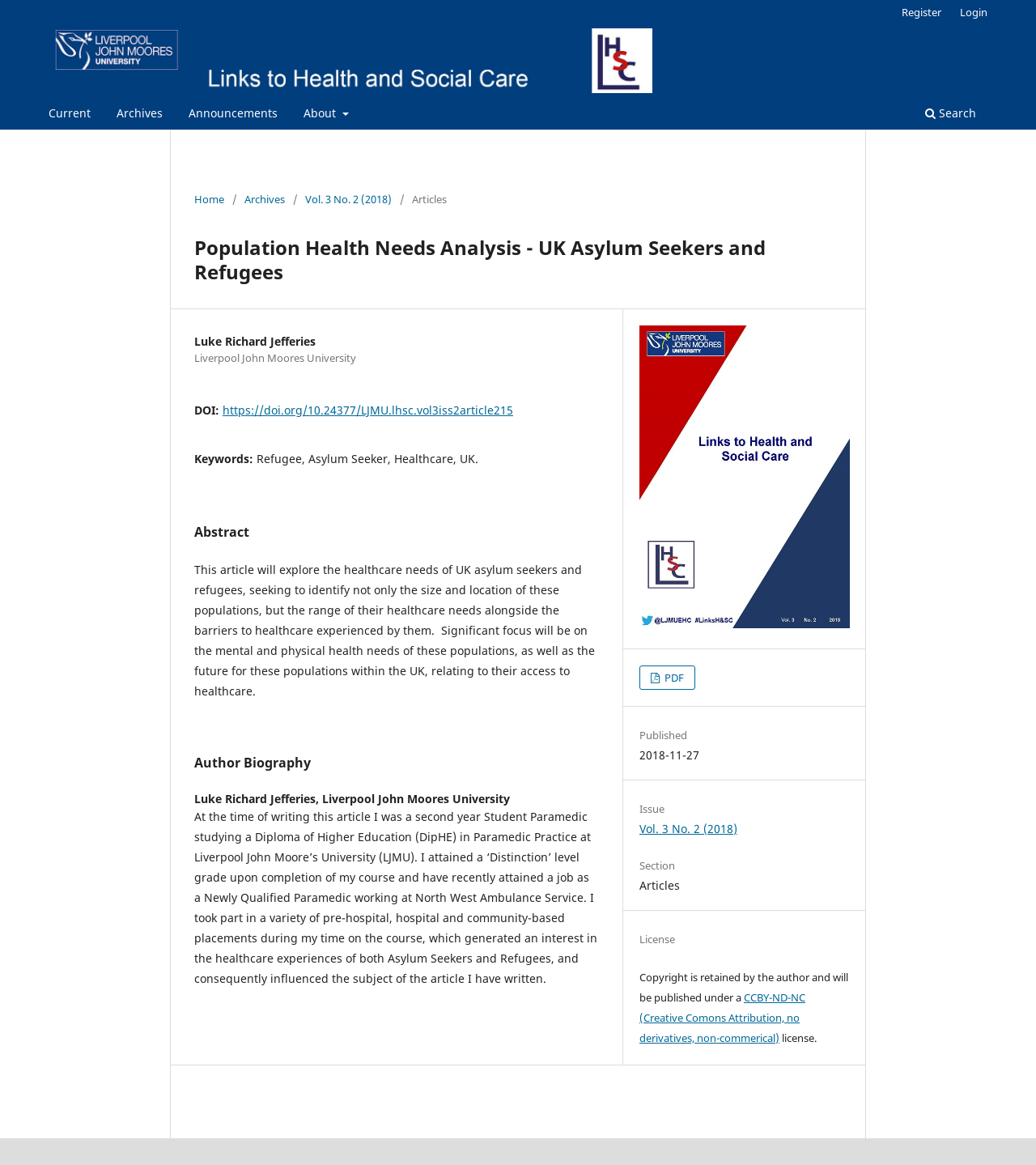Provide the bounding box coordinates of the section that needs to be clicked to accomplish the following instruction: "Download the article in PDF format."

[0.617, 0.571, 0.671, 0.592]